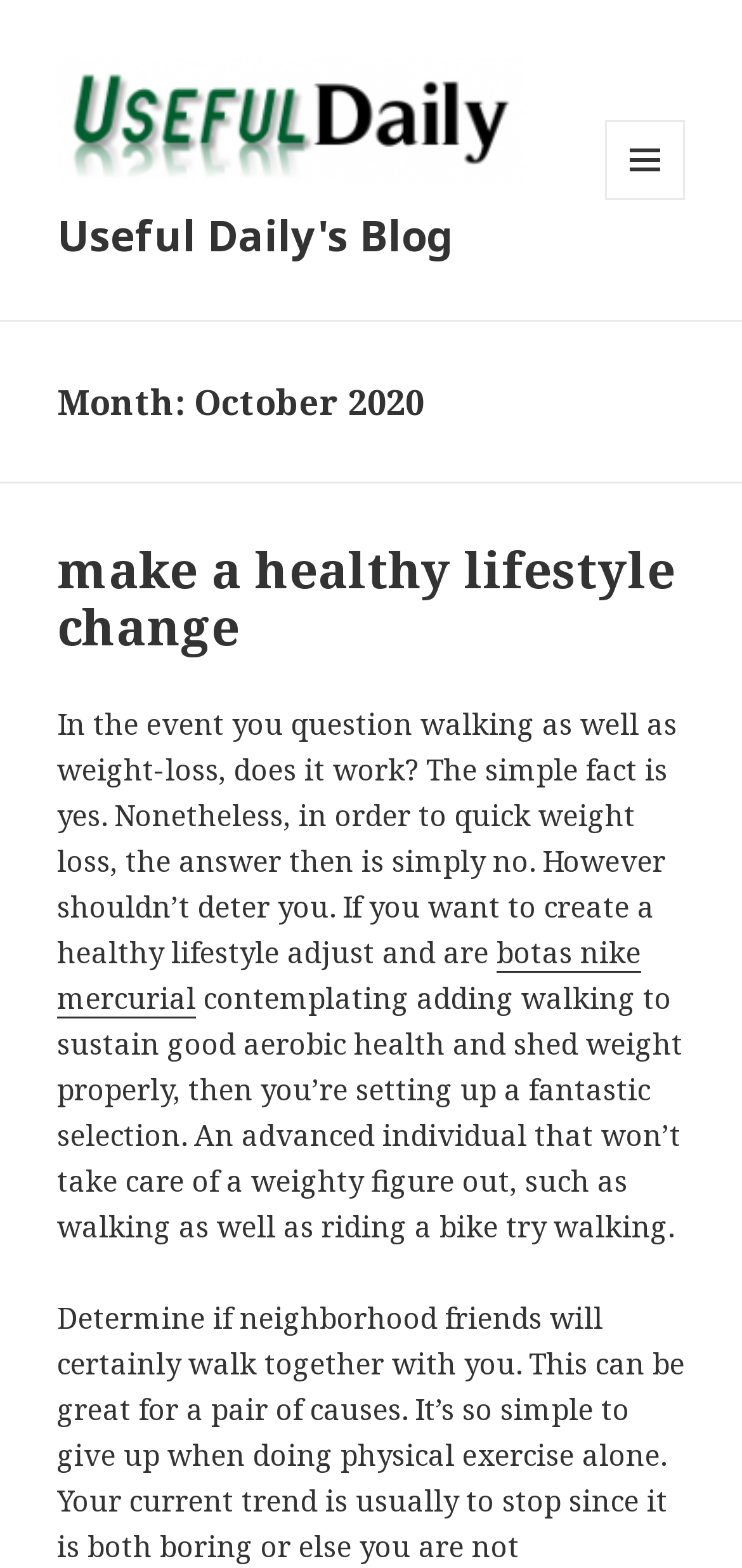What is the tone of the blog post? Analyze the screenshot and reply with just one word or a short phrase.

Informative